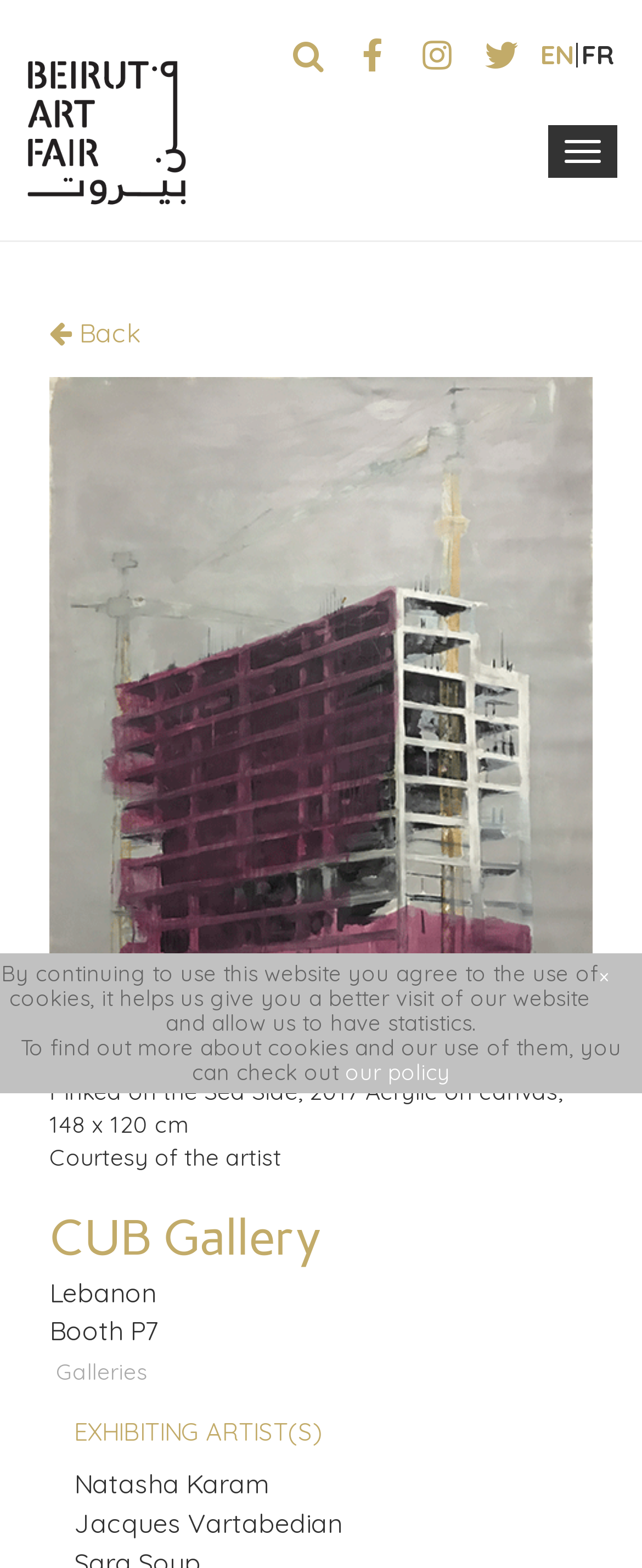Find the bounding box coordinates of the clickable area required to complete the following action: "Go to Beirut Art Fair".

[0.038, 0.072, 0.295, 0.093]